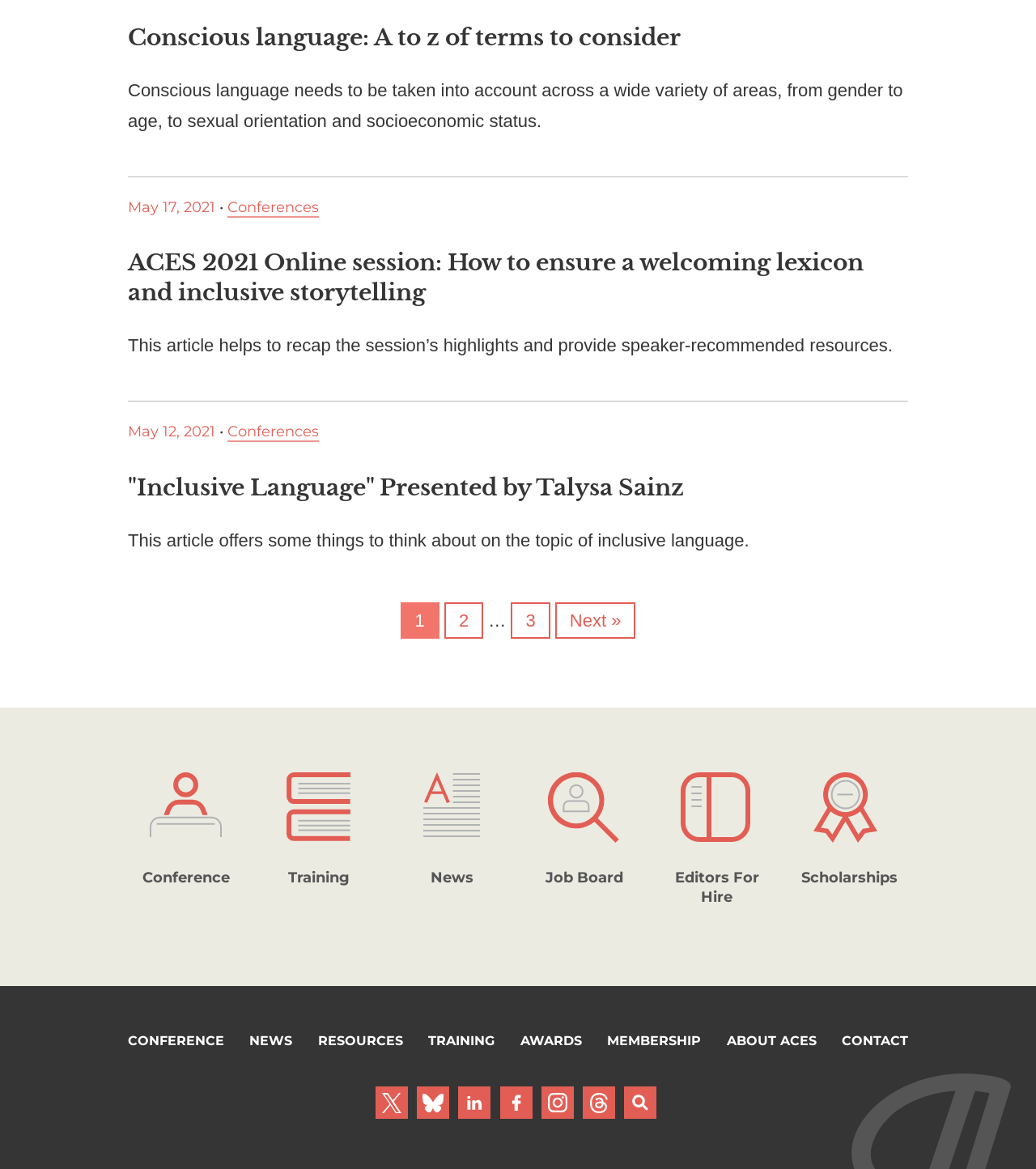Provide a thorough and detailed response to the question by examining the image: 
What is the topic of the first article?

The first article's heading is 'Conscious language: A to z of terms to consider', which suggests that the topic of the article is conscious language.